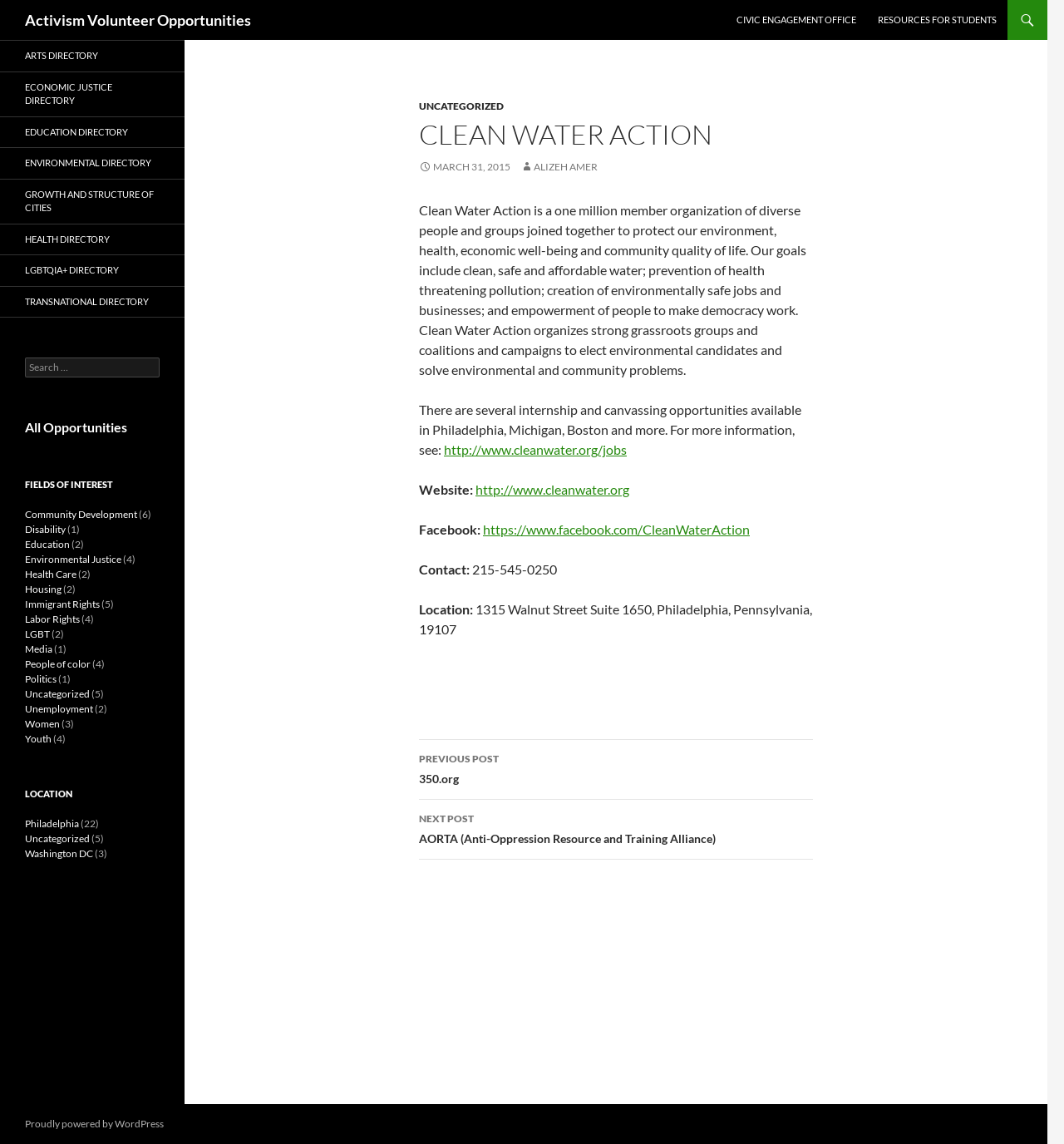Determine the coordinates of the bounding box for the clickable area needed to execute this instruction: "Explore environmental justice opportunities".

[0.023, 0.483, 0.114, 0.494]